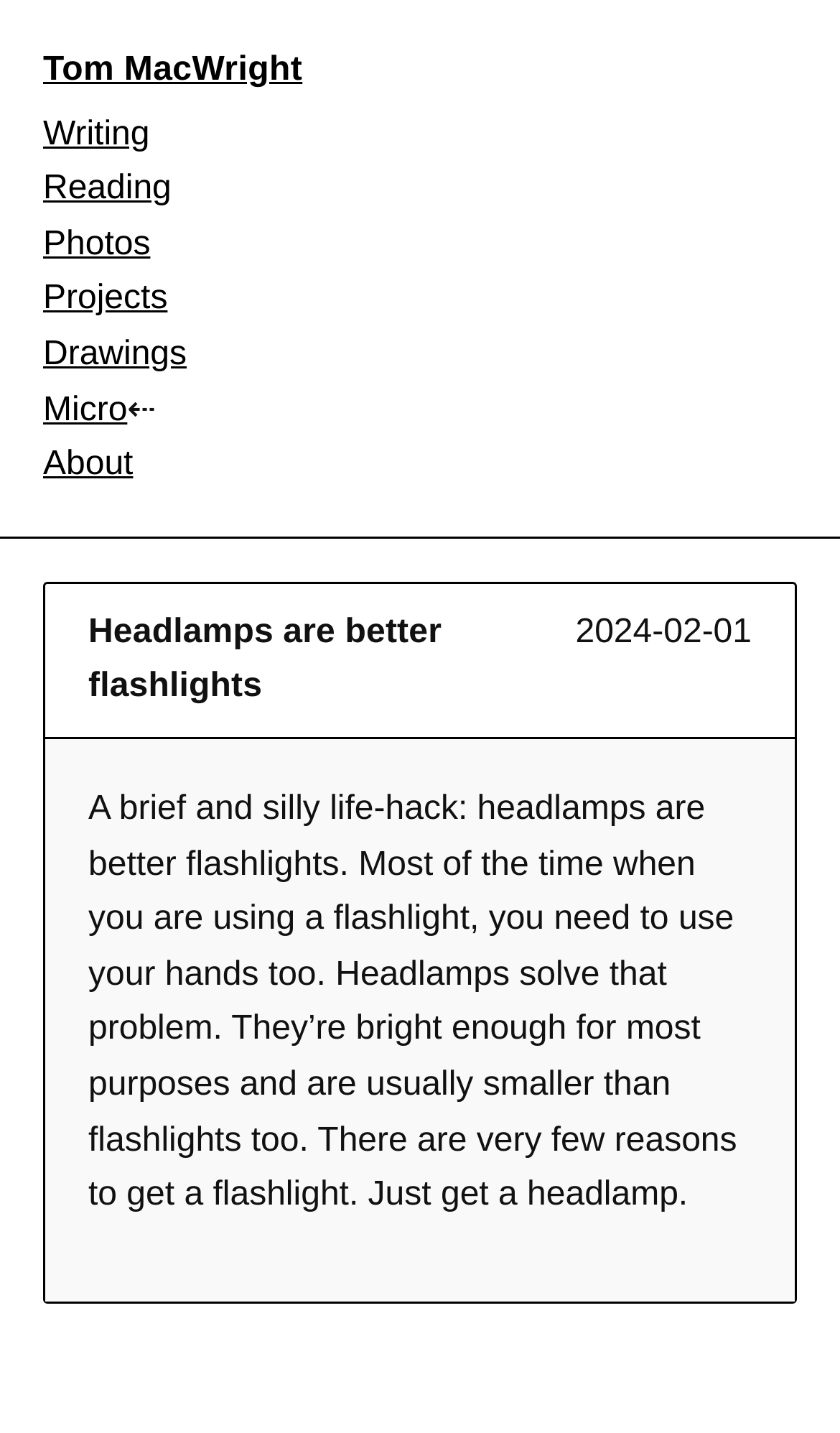Locate the bounding box coordinates of the area you need to click to fulfill this instruction: 'view writing articles'. The coordinates must be in the form of four float numbers ranging from 0 to 1: [left, top, right, bottom].

[0.051, 0.081, 0.178, 0.106]